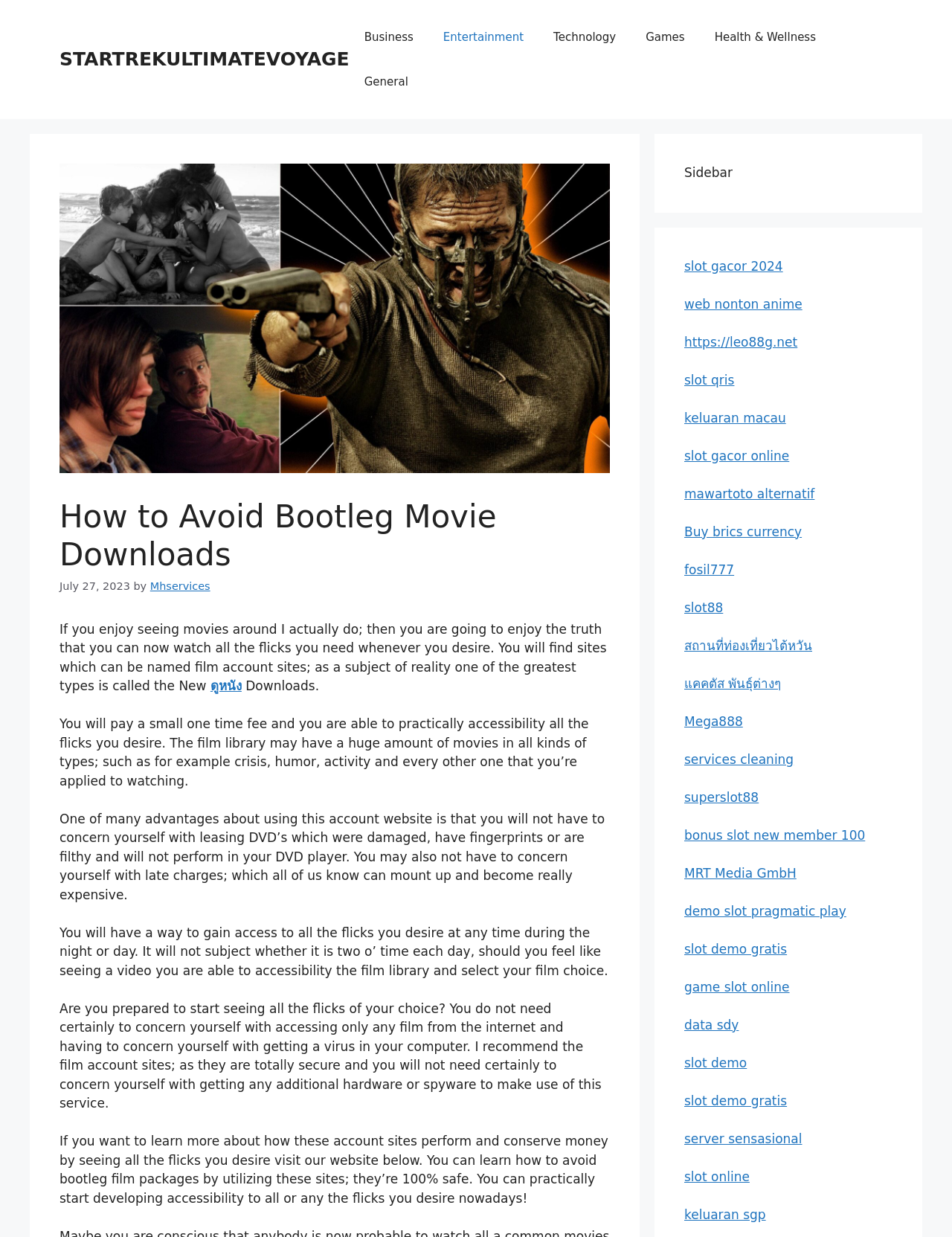Find the bounding box coordinates for the area you need to click to carry out the instruction: "Click the 'ดูหนัง' link". The coordinates should be four float numbers between 0 and 1, indicated as [left, top, right, bottom].

[0.221, 0.549, 0.254, 0.561]